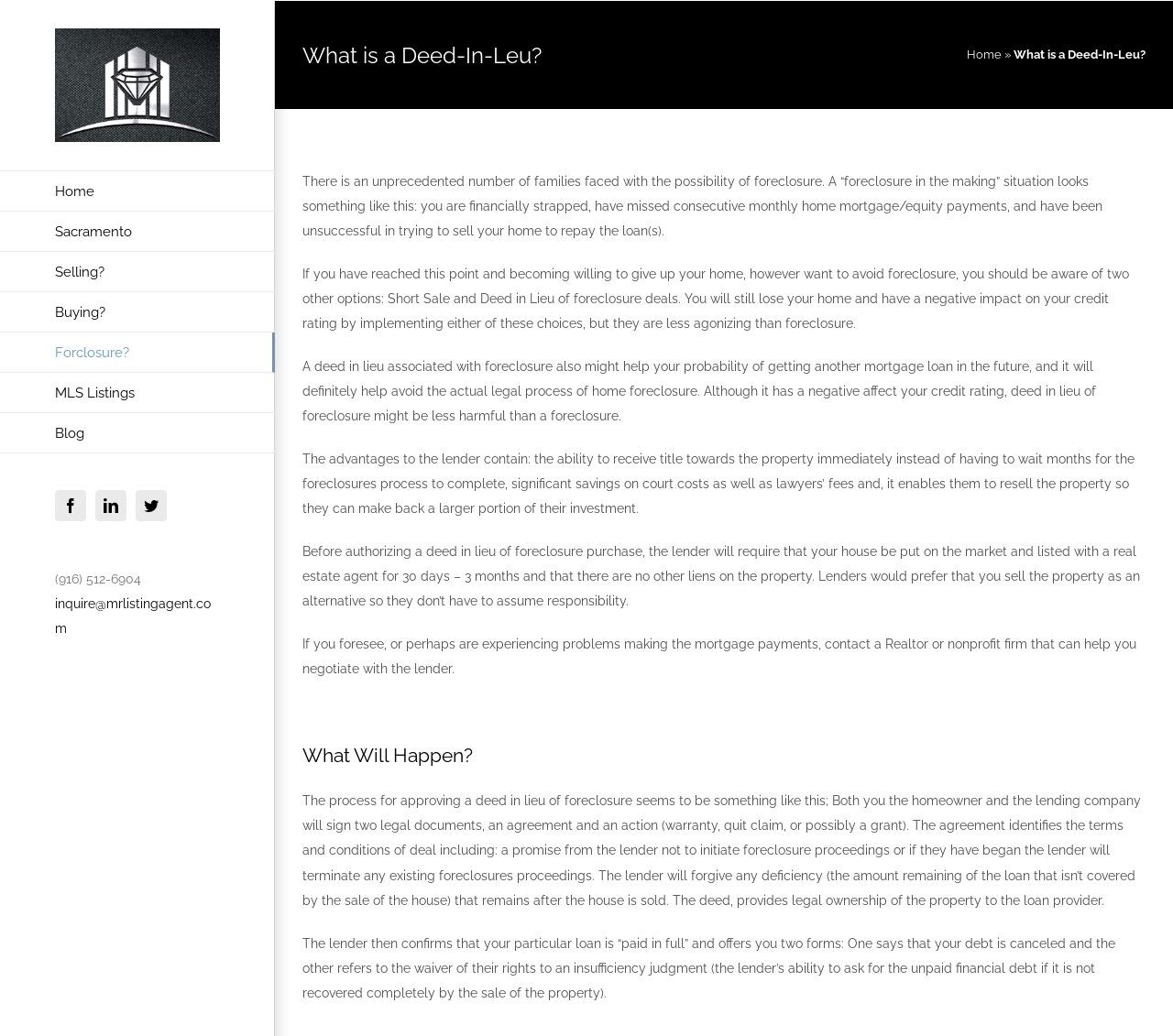Given the element description, predict the bounding box coordinates in the format (top-left x, top-left y, bottom-right x, bottom-right y). Make sure all values are between 0 and 1. Here is the element description: Buying?

[0.0, 0.282, 0.234, 0.321]